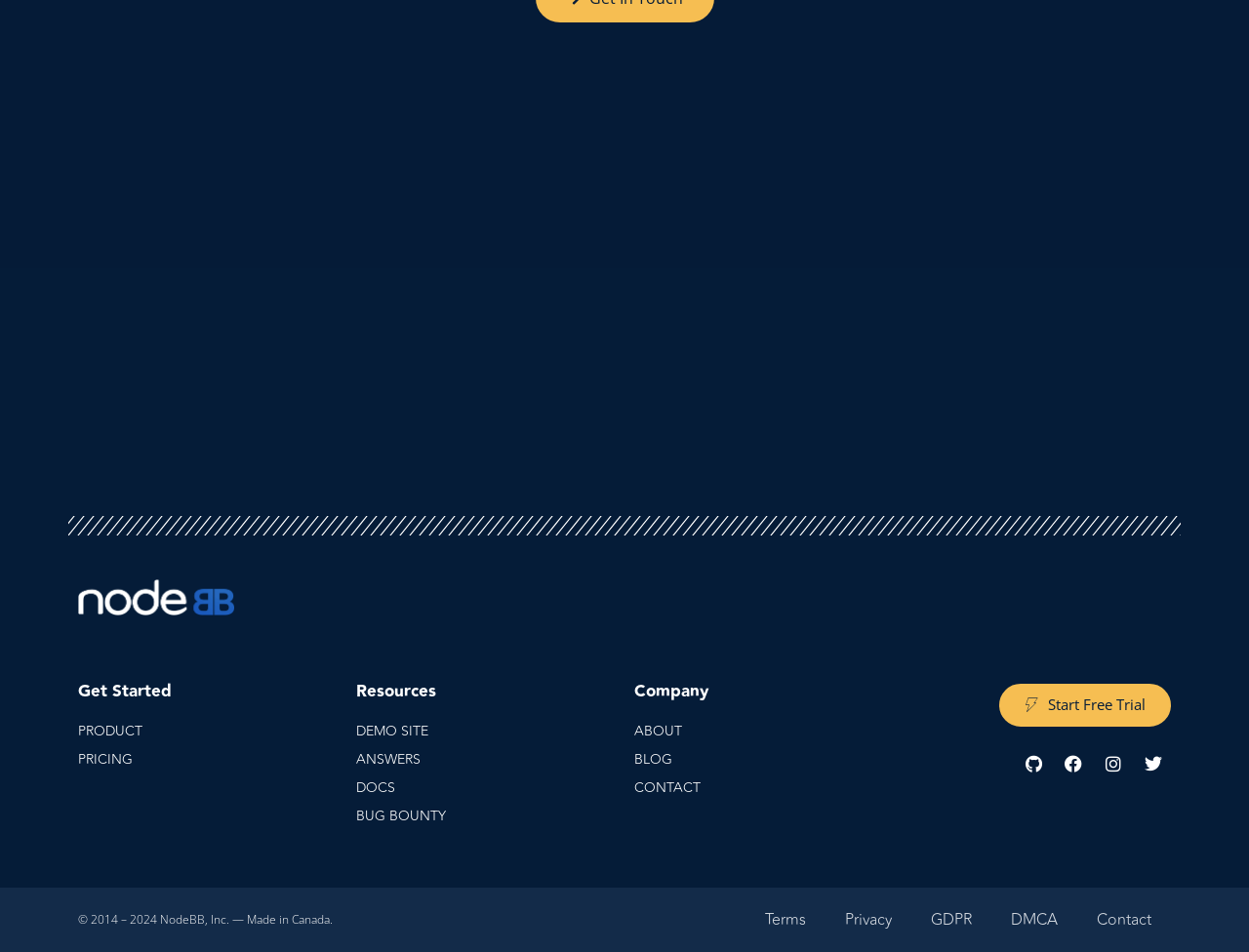Given the element description "Start Free Trial", identify the bounding box of the corresponding UI element.

[0.8, 0.718, 0.938, 0.763]